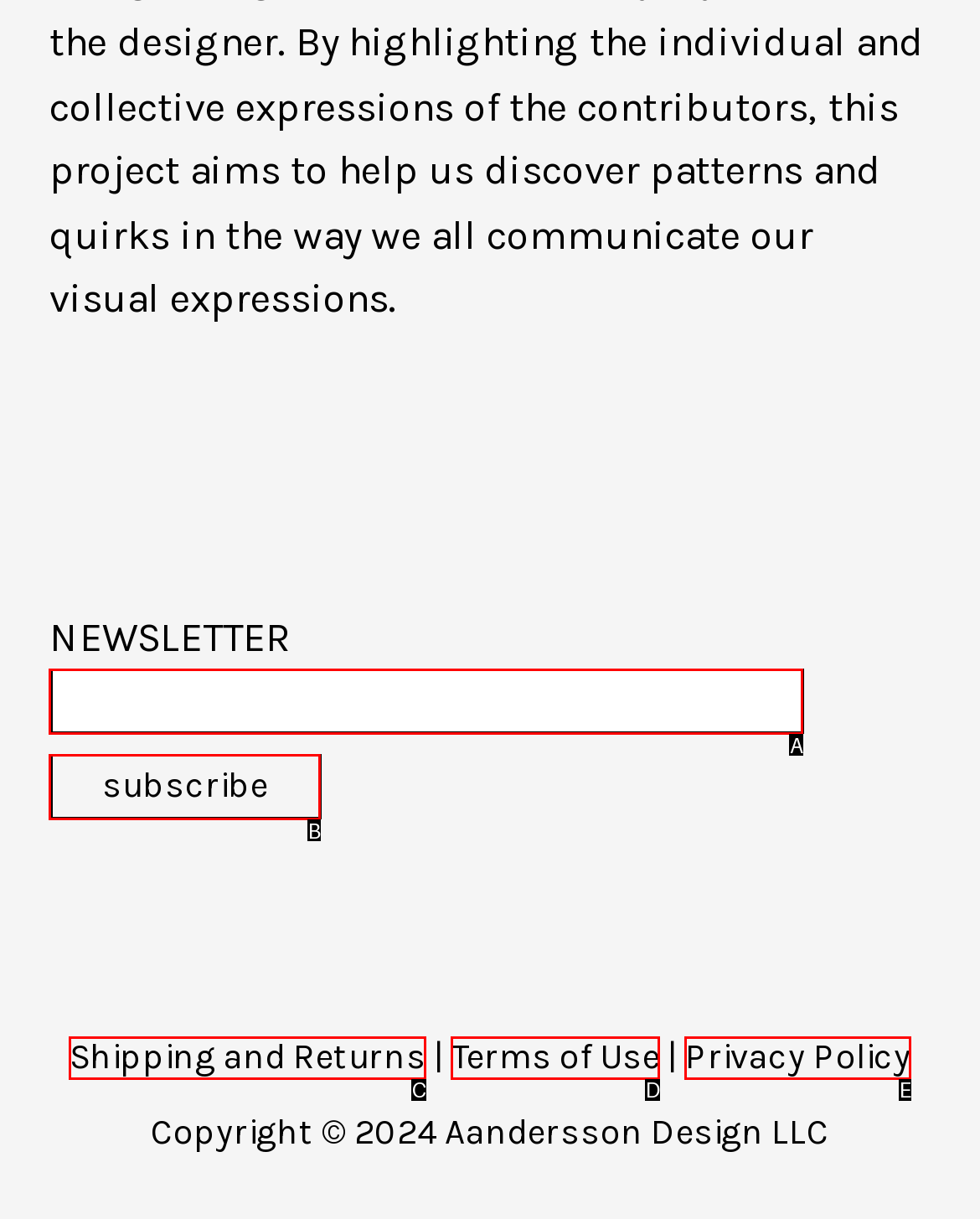Given the description: name="mc_mv_EMAIL", pick the option that matches best and answer with the corresponding letter directly.

A